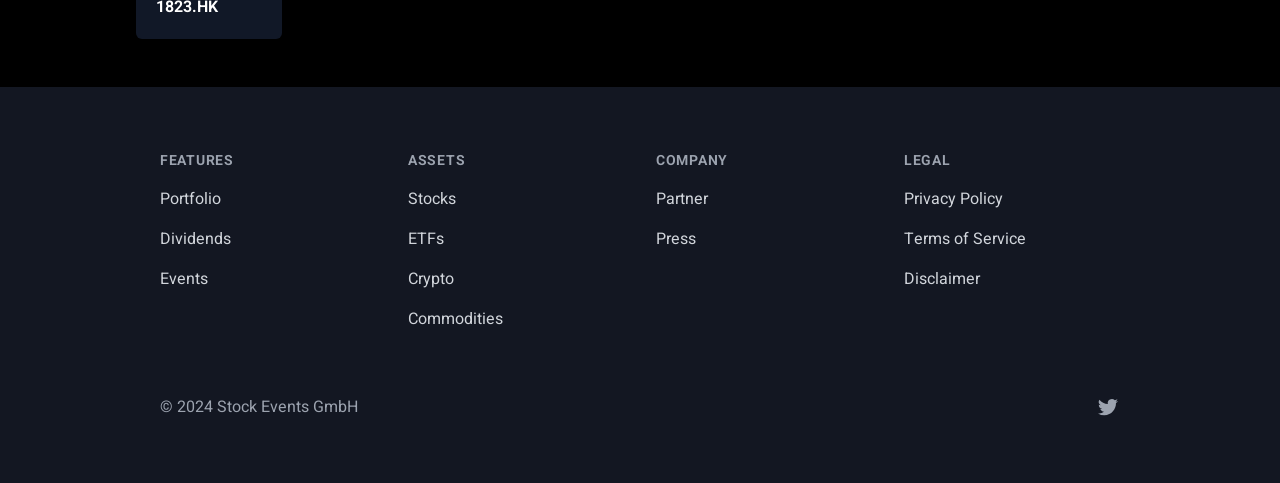Locate the bounding box coordinates of the area to click to fulfill this instruction: "View portfolio". The bounding box should be presented as four float numbers between 0 and 1, in the order [left, top, right, bottom].

[0.125, 0.387, 0.173, 0.437]